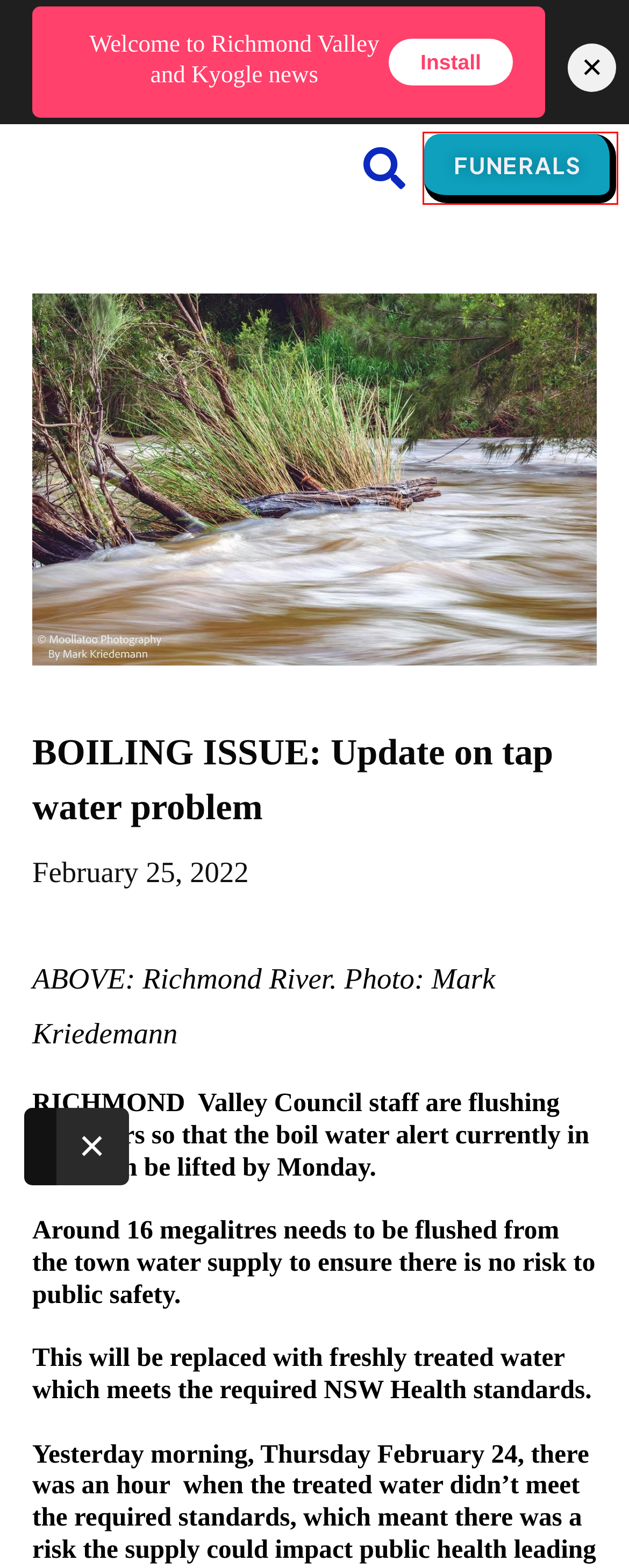Observe the webpage screenshot and focus on the red bounding box surrounding a UI element. Choose the most appropriate webpage description that corresponds to the new webpage after clicking the element in the bounding box. Here are the candidates:
A. Got a favourite place? Discover Richmond Valley through new visitor guide
B. FUNERALS – Richmond Valley and Kyogle news
C. Country festival, bazaar, Big Convo: Events cancelled because of rain
D. WARNING: Boil your water if you live in Casino and surrounds, effective immediately
E. Casino's Own Wireless
F. Chemist Roster – Richmond Valley and Kyogle news
G. New single Alice from Watling & Bates
H. Kevin Hogan MP – Federal Member for Page

B